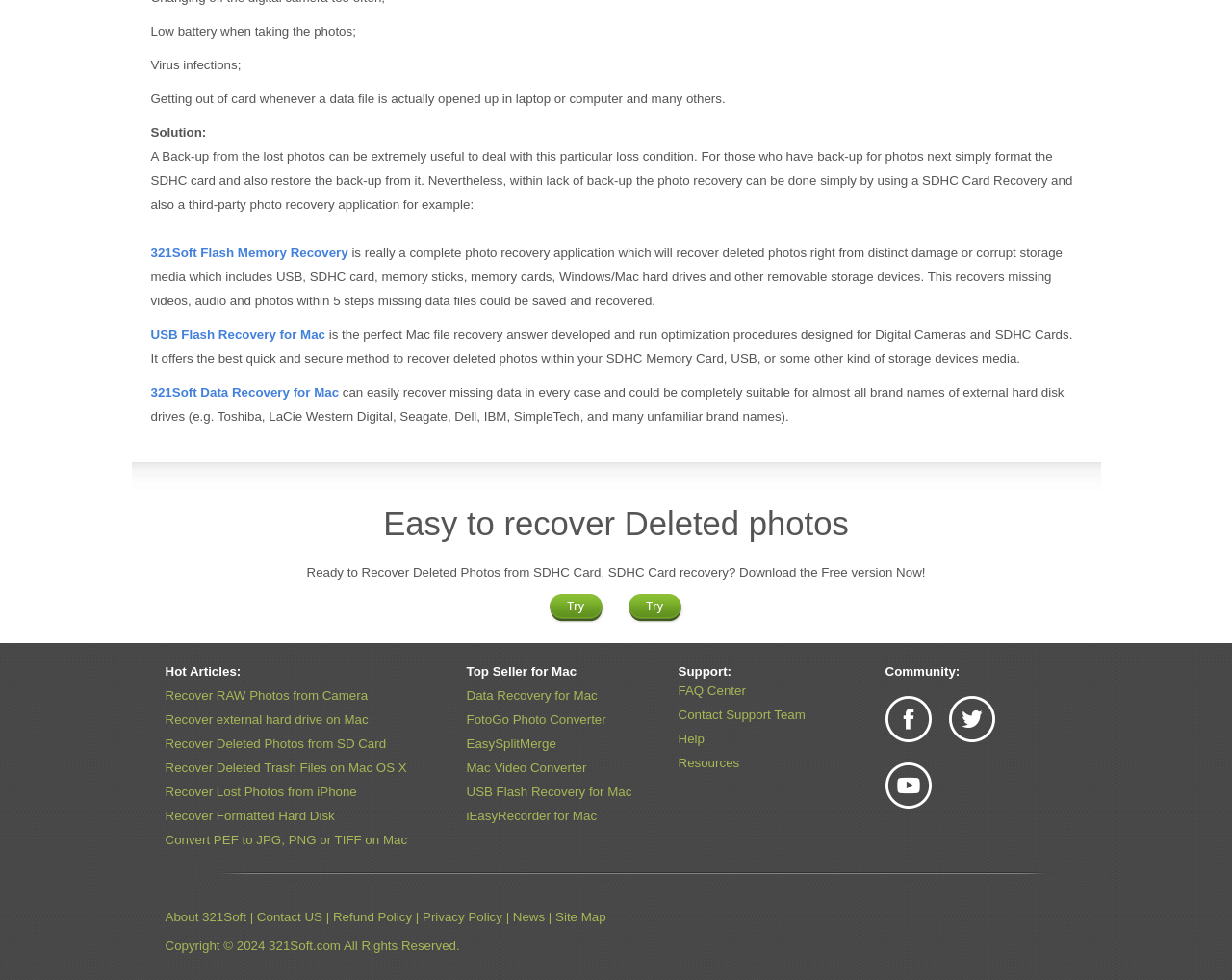Please find the bounding box coordinates of the clickable region needed to complete the following instruction: "Recover RAW Photos from Camera". The bounding box coordinates must consist of four float numbers between 0 and 1, i.e., [left, top, right, bottom].

[0.134, 0.703, 0.299, 0.717]